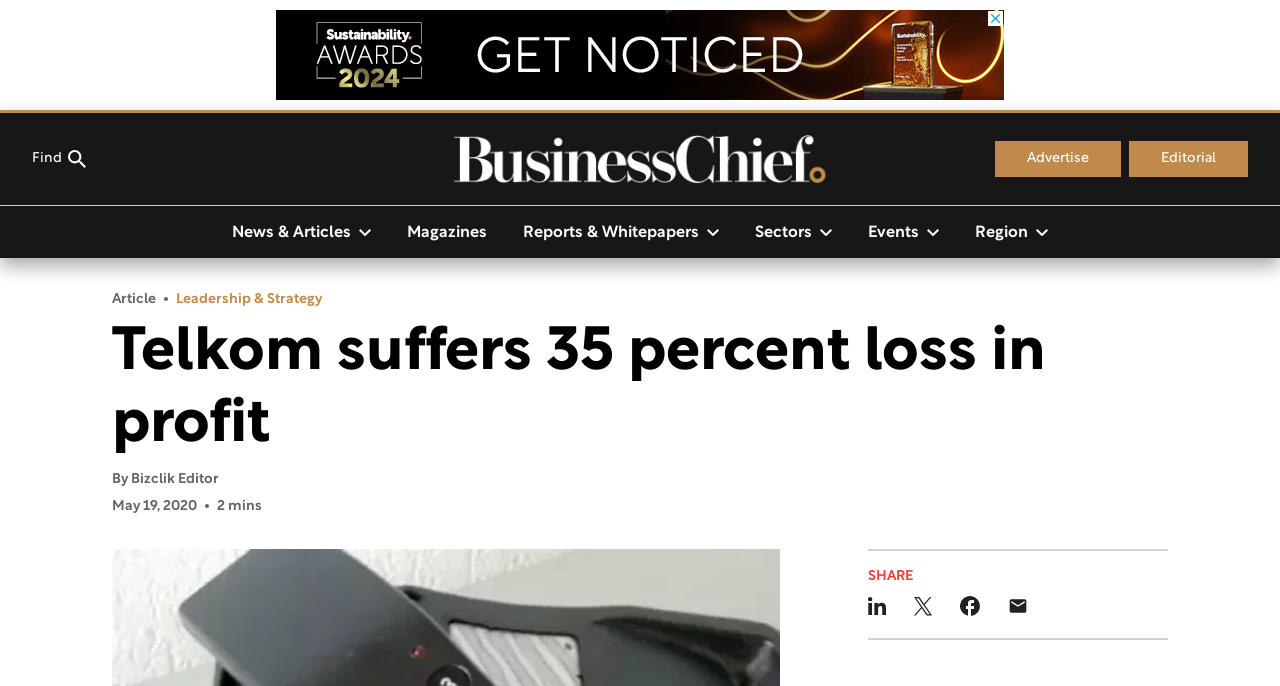Determine the bounding box coordinates of the target area to click to execute the following instruction: "Go to the events page."

[0.664, 0.315, 0.748, 0.362]